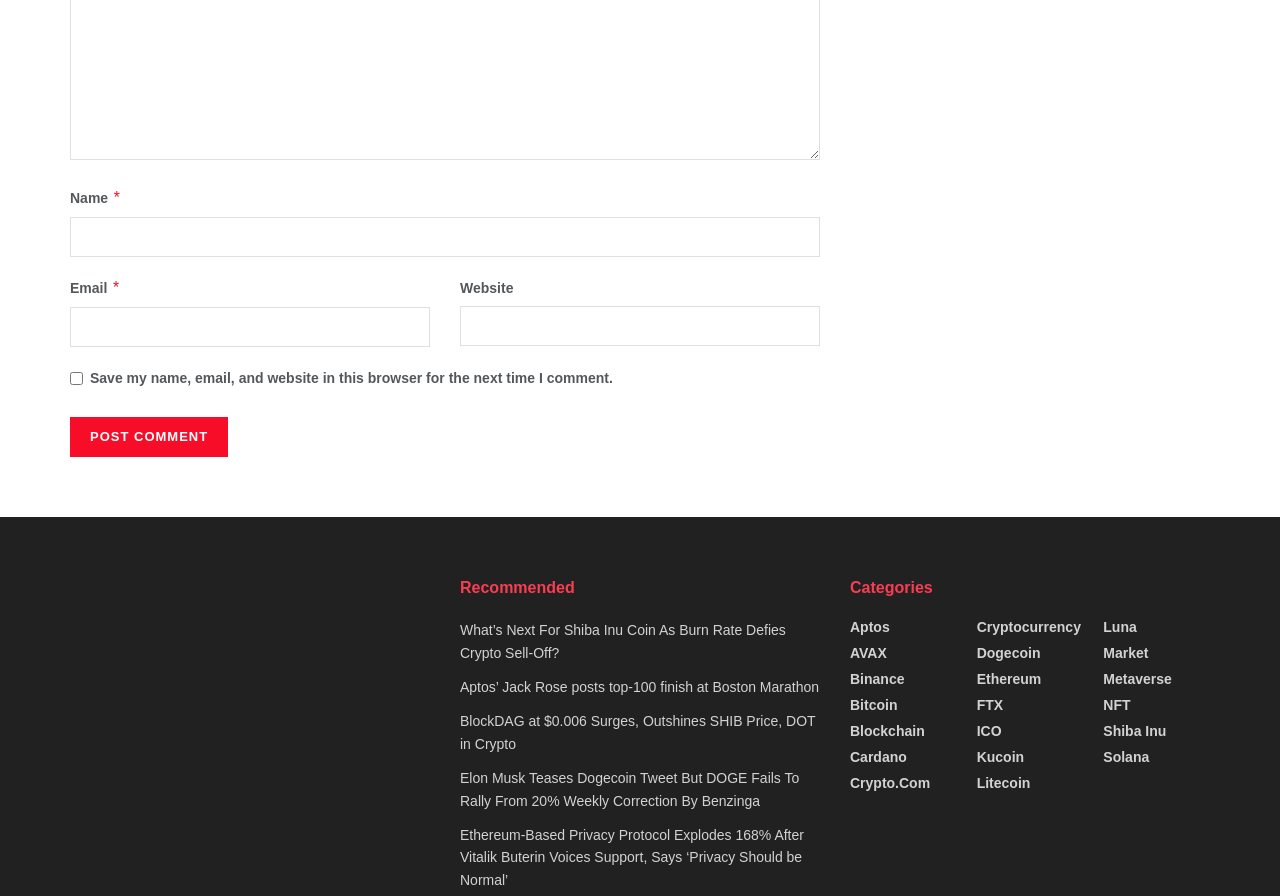Locate the bounding box coordinates of the clickable region necessary to complete the following instruction: "Enter name". Provide the coordinates in the format of four float numbers between 0 and 1, i.e., [left, top, right, bottom].

[0.055, 0.242, 0.641, 0.287]